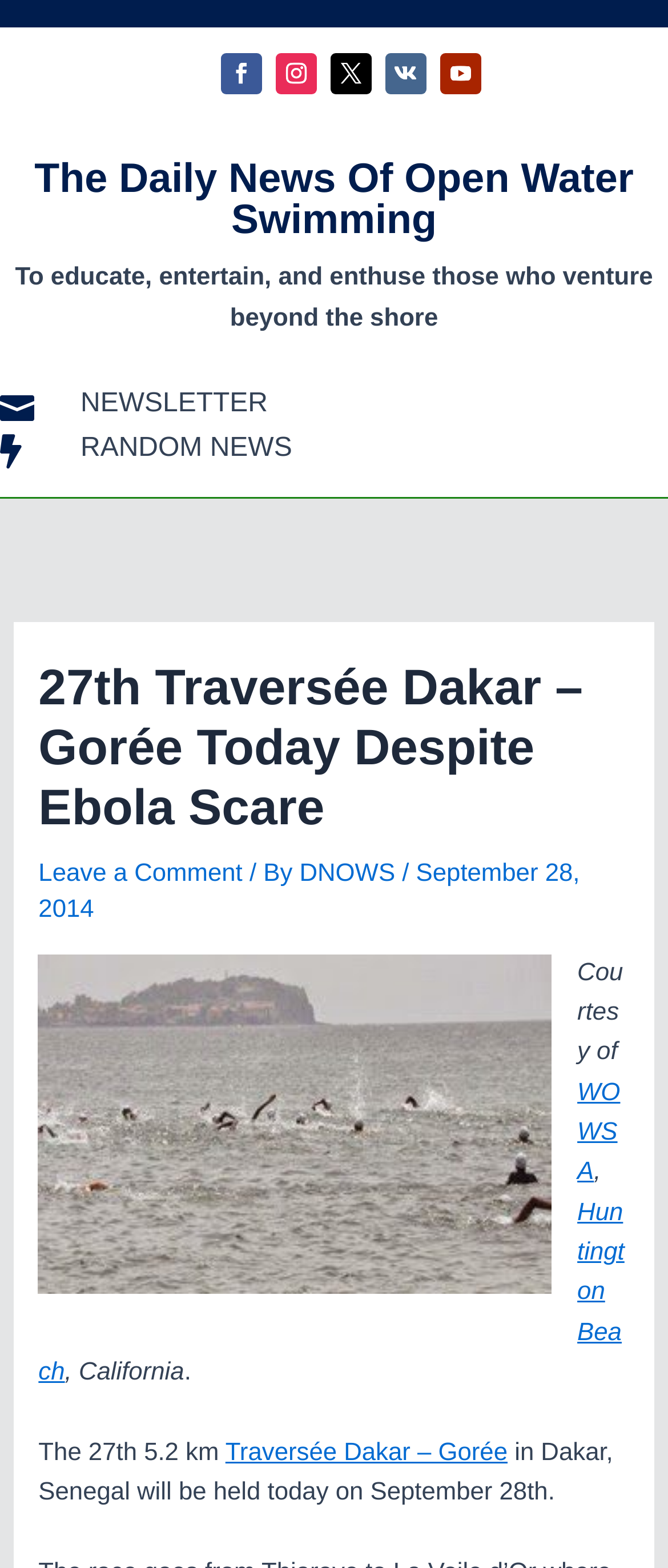Find and specify the bounding box coordinates that correspond to the clickable region for the instruction: "Visit WOWSA".

[0.864, 0.688, 0.929, 0.757]